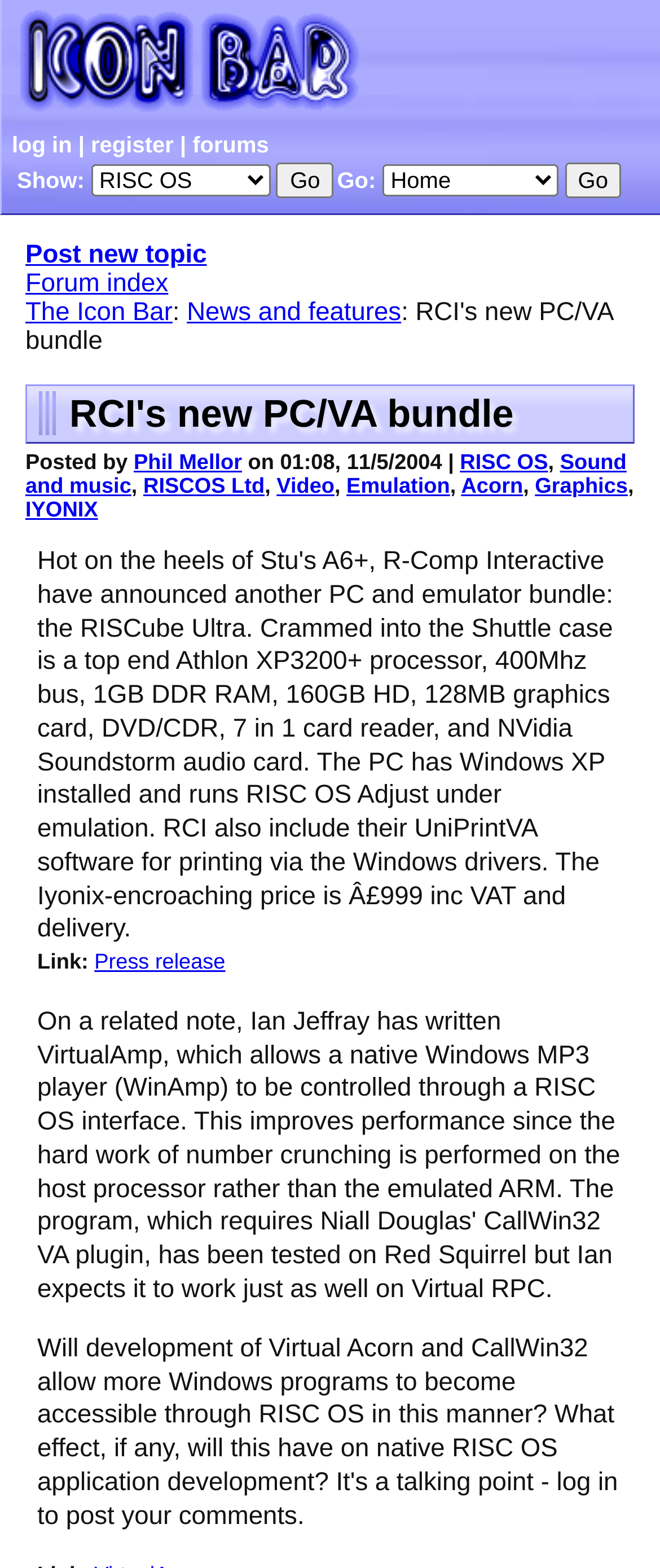Give a comprehensive overview of the webpage, including key elements.

The webpage is about technology news and views, specifically featuring an article about RCI's new PC/VA bundle. At the top of the page, there is a header section with a logo and a navigation menu that includes links to log in, register, forums, and other sections of the website. Below the header, there is a main content area with a title "RCI's new PC/VA bundle" in a large font size.

The article is written by Phil Mellor and posted on 11/5/2004. It is categorized under RISC OS and has tags related to sound and music, RISCOS Ltd, video, emulation, Acorn, and graphics. There are several links to related topics and a press release at the bottom of the article.

On the right side of the page, there is a sidebar with links to post a new topic, forum index, and other sections of the website. There are also two dropdown menus, one for showing RISC OS and another for going to the home page.

The overall layout of the page is organized, with clear headings and concise text. There are no images on the page except for the logo in the header section.